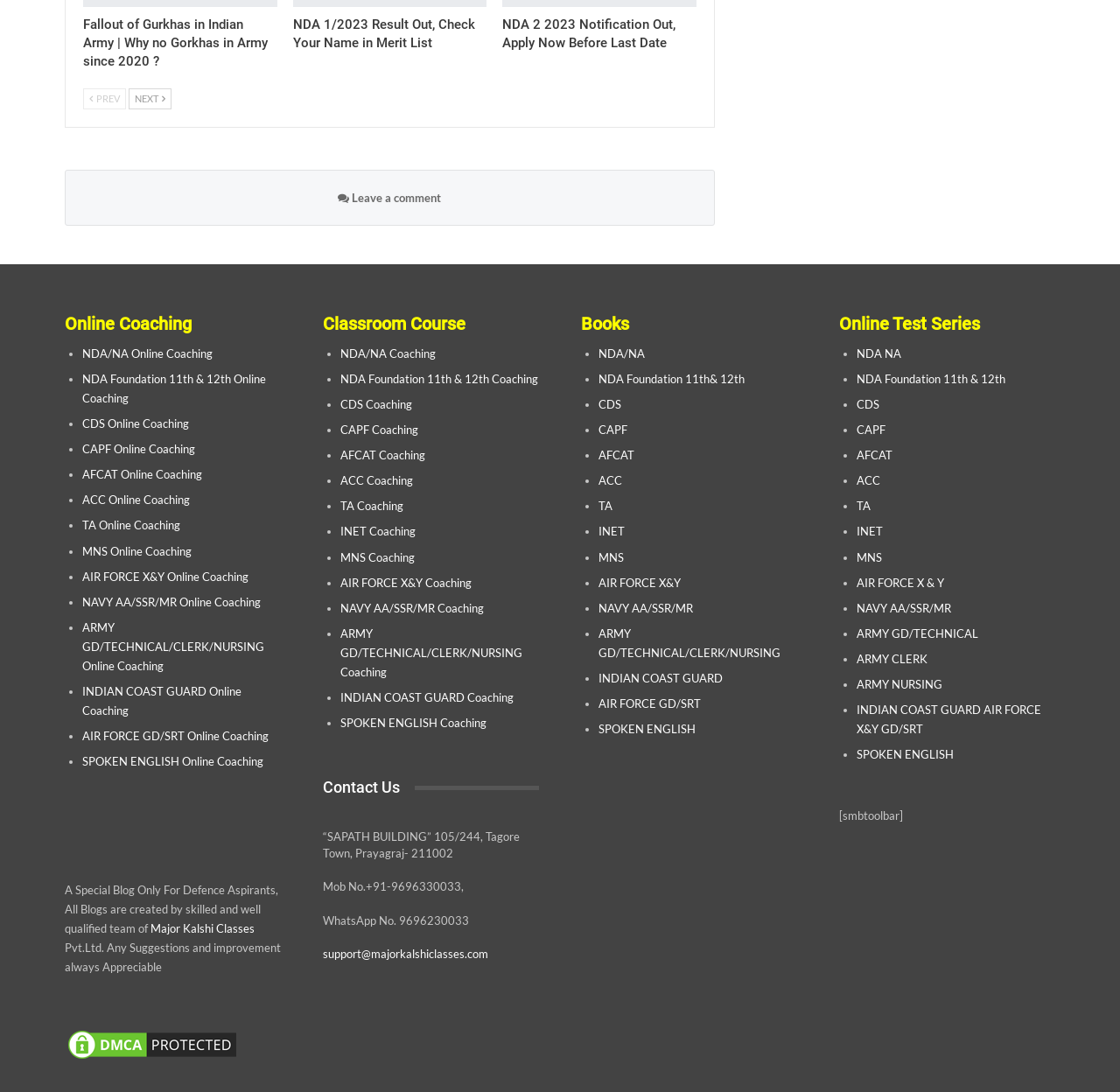Show the bounding box coordinates of the element that should be clicked to complete the task: "Click on the 'NDA 1/2023 Result Out, Check Your Name in Merit List' link".

[0.261, 0.015, 0.424, 0.046]